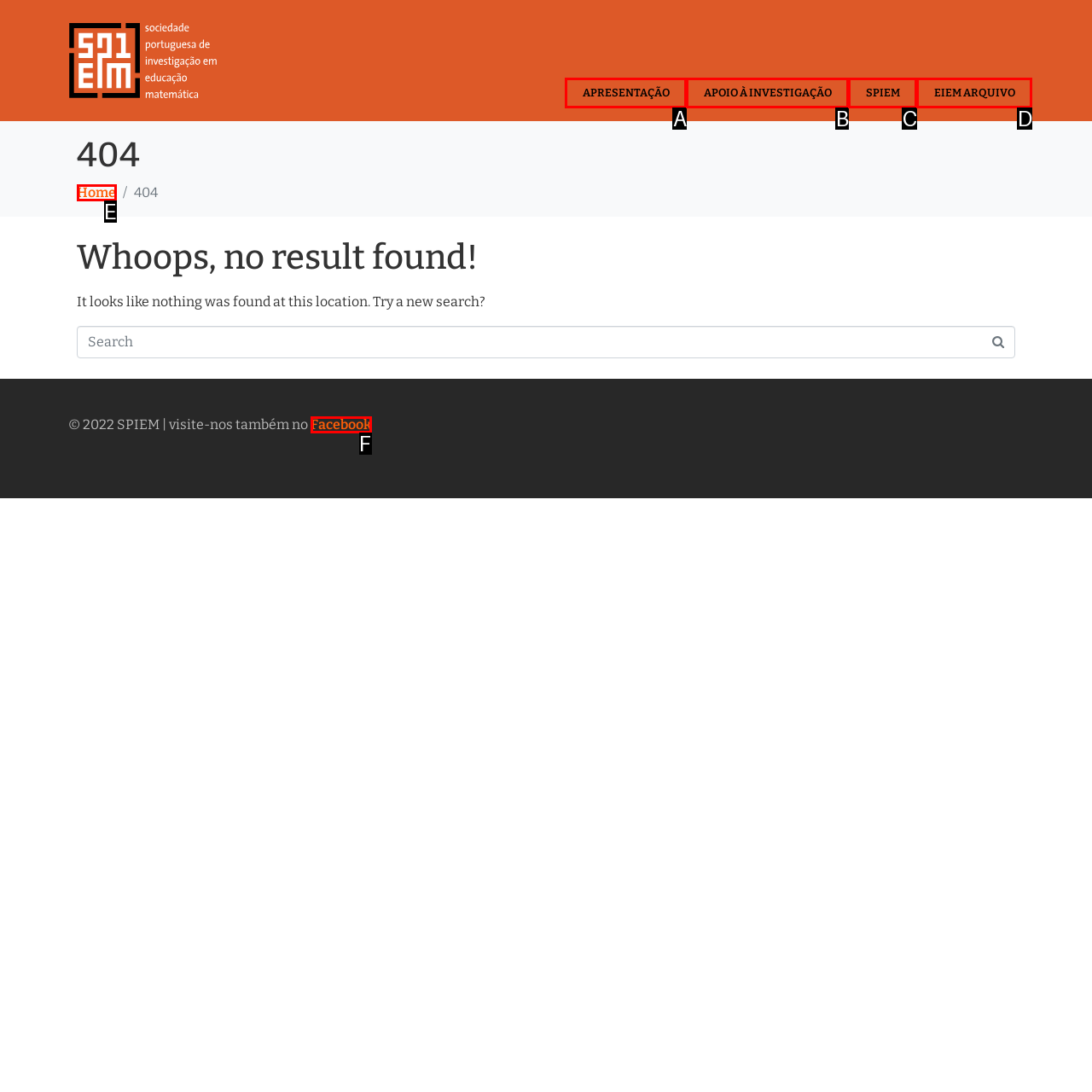Identify which HTML element aligns with the description: Apresentação
Answer using the letter of the correct choice from the options available.

A